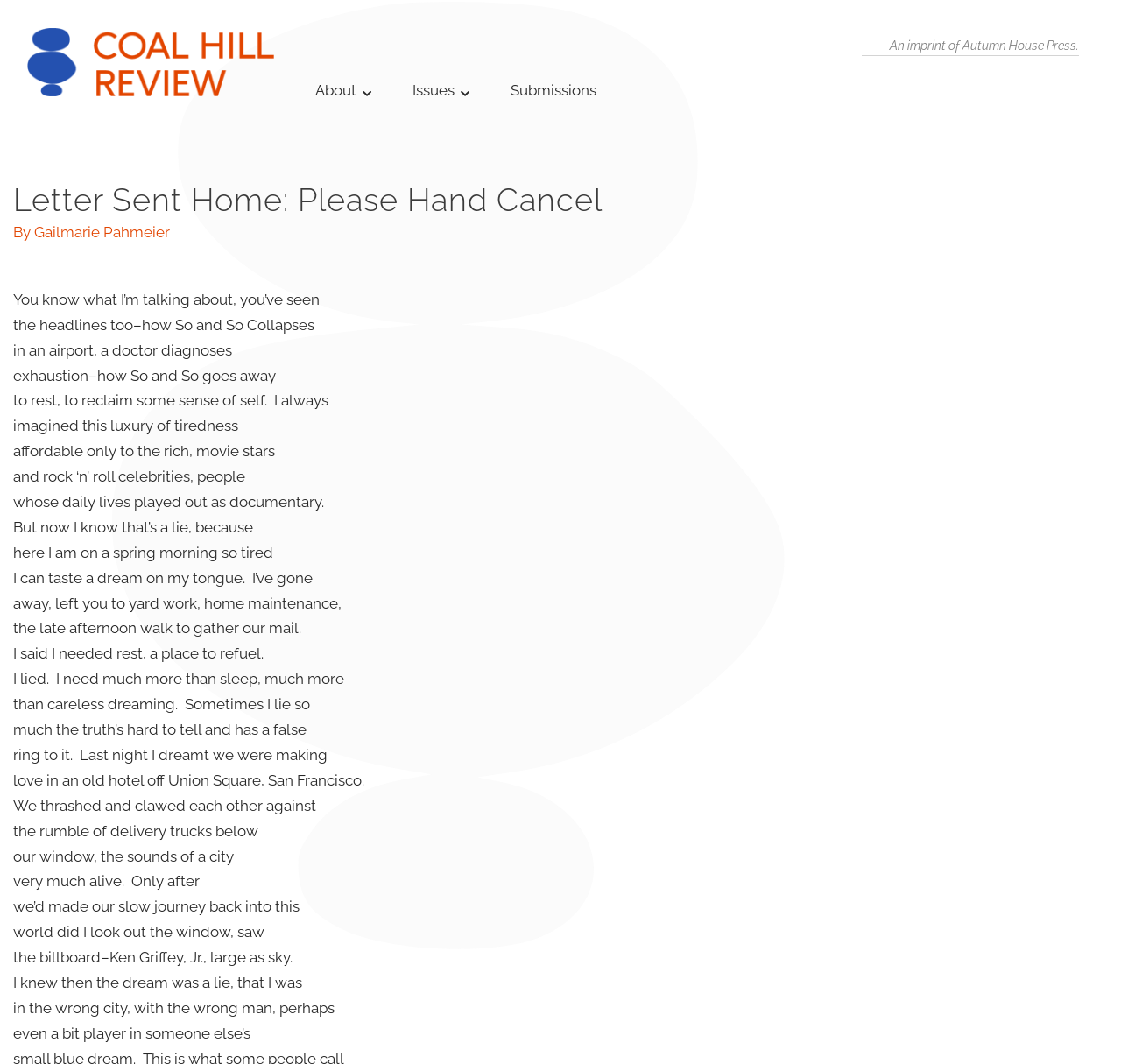Where did the author dream of making love?
Kindly give a detailed and elaborate answer to the question.

The author mentions in the letter that they had a dream where they were making love in an old hotel off Union Square, San Francisco.